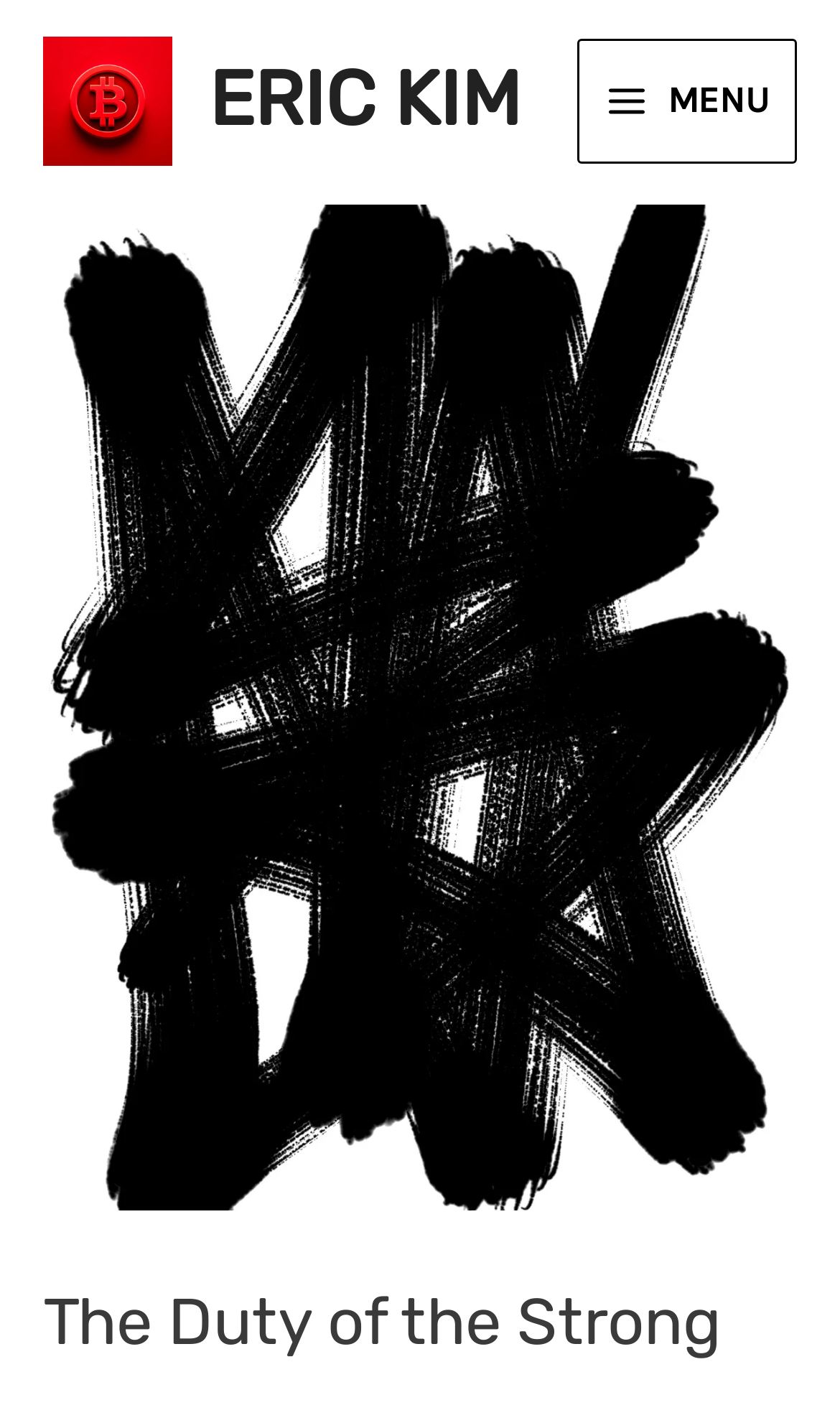Locate the UI element described by ERIC KIM in the provided webpage screenshot. Return the bounding box coordinates in the format (top-left x, top-left y, bottom-right x, bottom-right y), ensuring all values are between 0 and 1.

[0.249, 0.038, 0.621, 0.102]